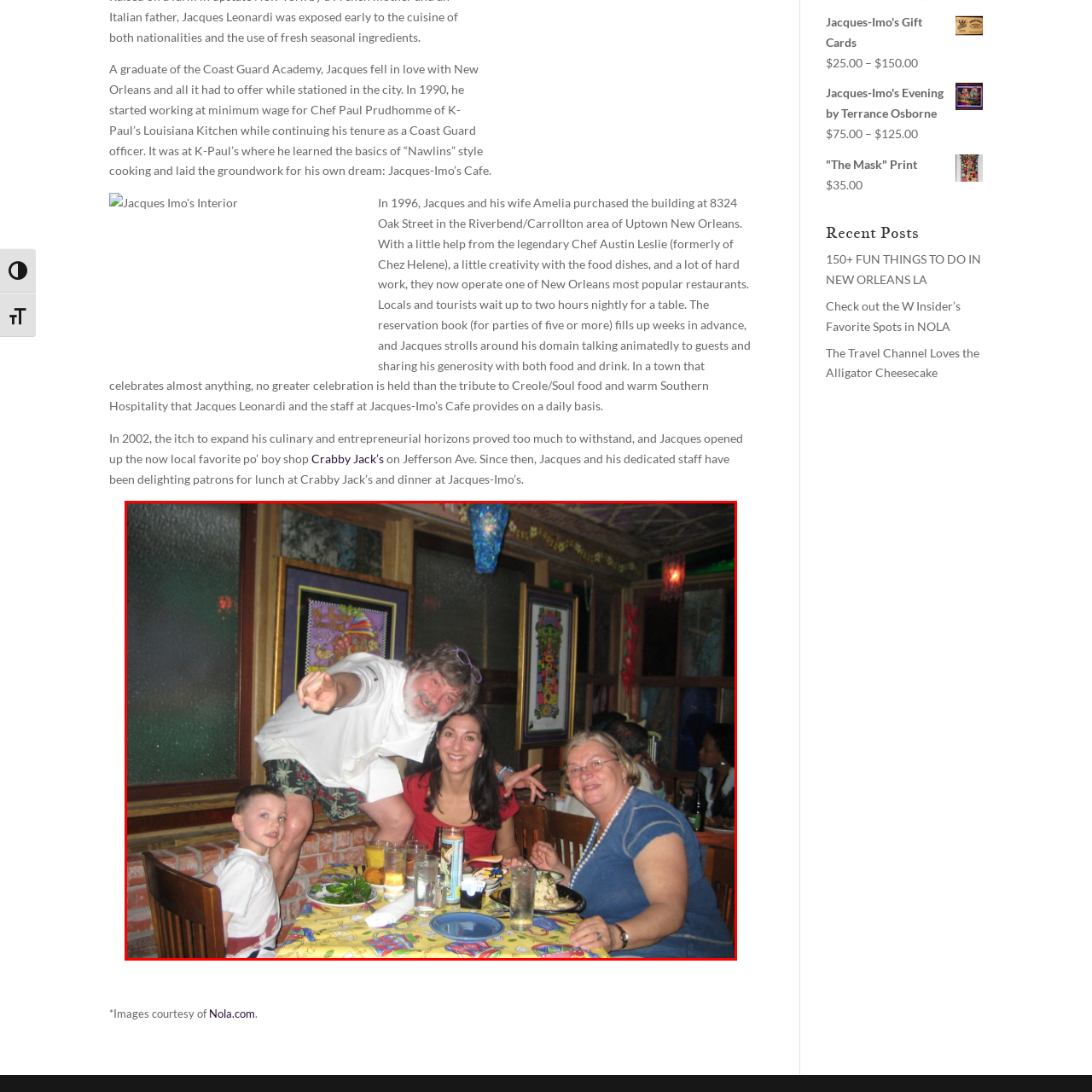What is the woman in blue glasses doing?
Analyze the image segment within the red bounding box and respond to the question using a single word or brief phrase.

leaning in